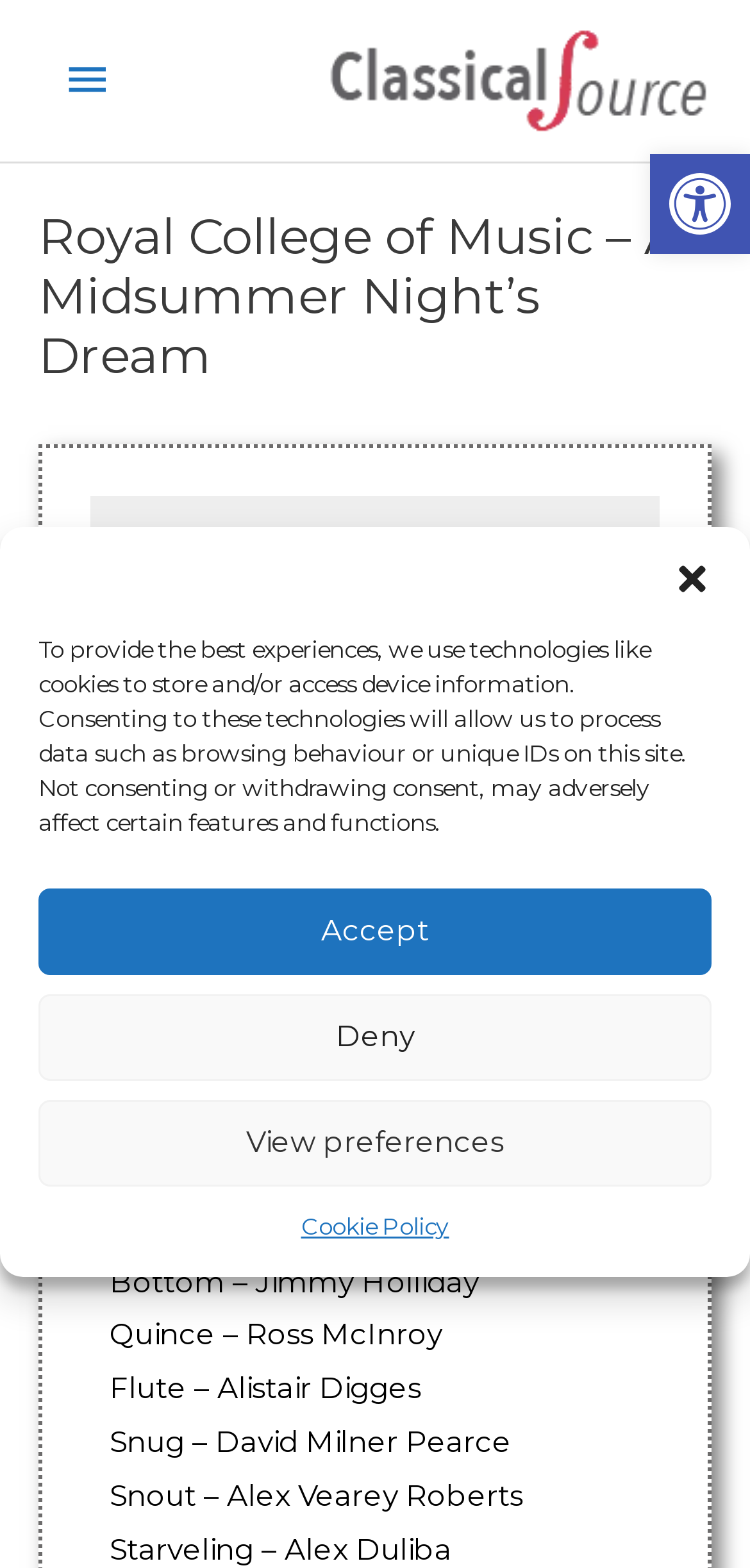Respond with a single word or phrase for the following question: 
What is the name of the website?

The Classical Source